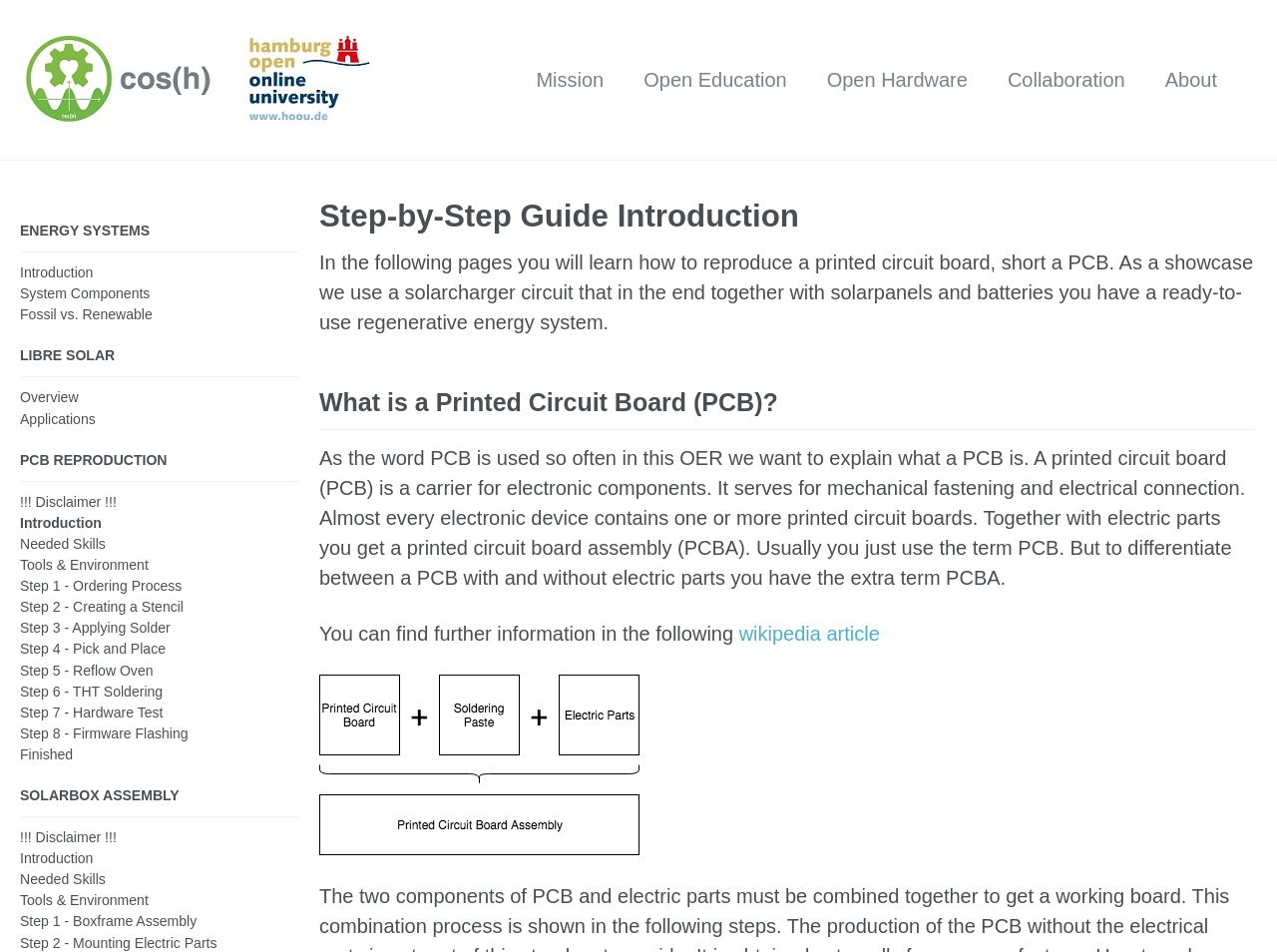Provide the bounding box coordinates for the area that should be clicked to complete the instruction: "Visit the wikipedia article about PCB".

[0.579, 0.654, 0.689, 0.677]